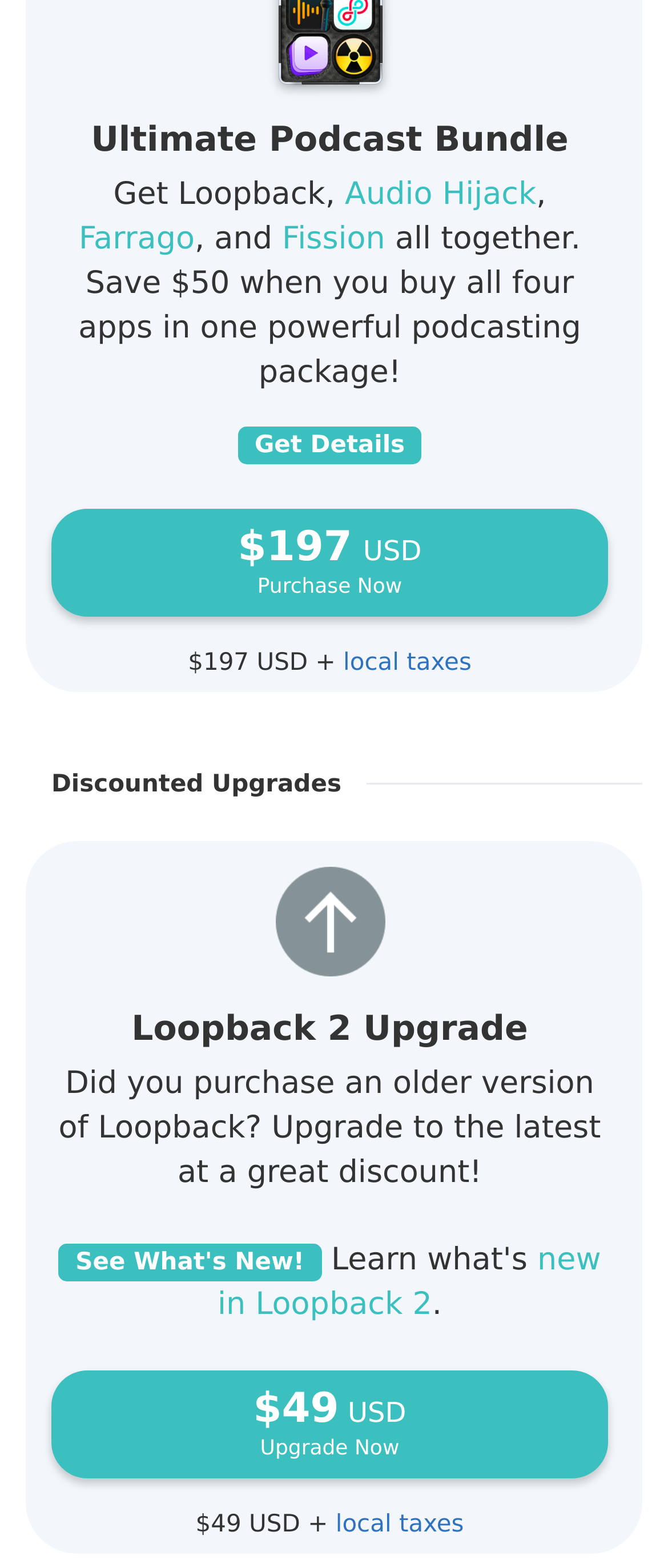How much does the full podcasting package cost?
Could you give a comprehensive explanation in response to this question?

The full podcasting package costs $197 USD, as indicated by the link '$197 USD Purchase Now' on the webpage.